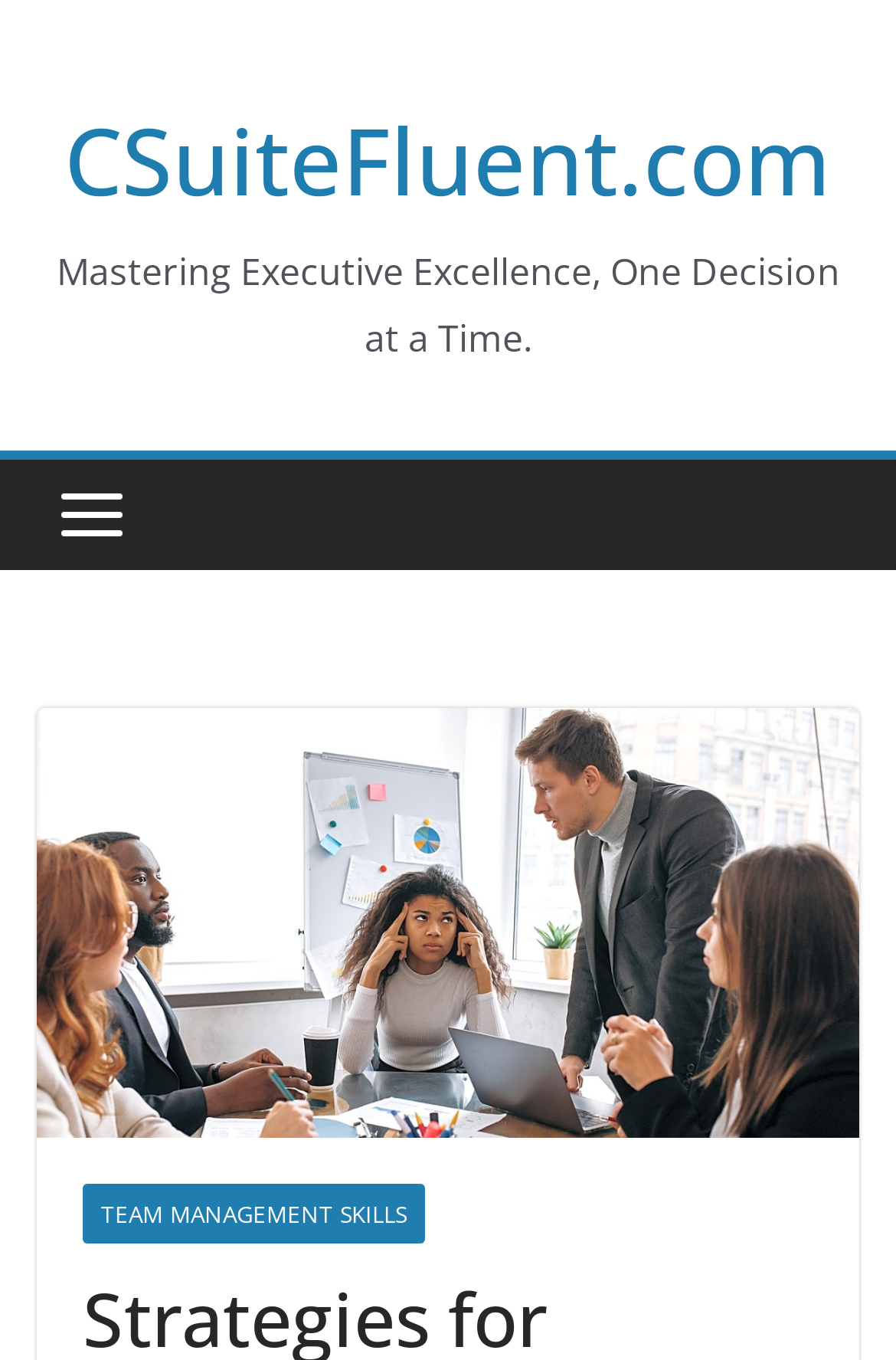Bounding box coordinates are given in the format (top-left x, top-left y, bottom-right x, bottom-right y). All values should be floating point numbers between 0 and 1. Provide the bounding box coordinate for the UI element described as: Team management skills

[0.092, 0.87, 0.474, 0.914]